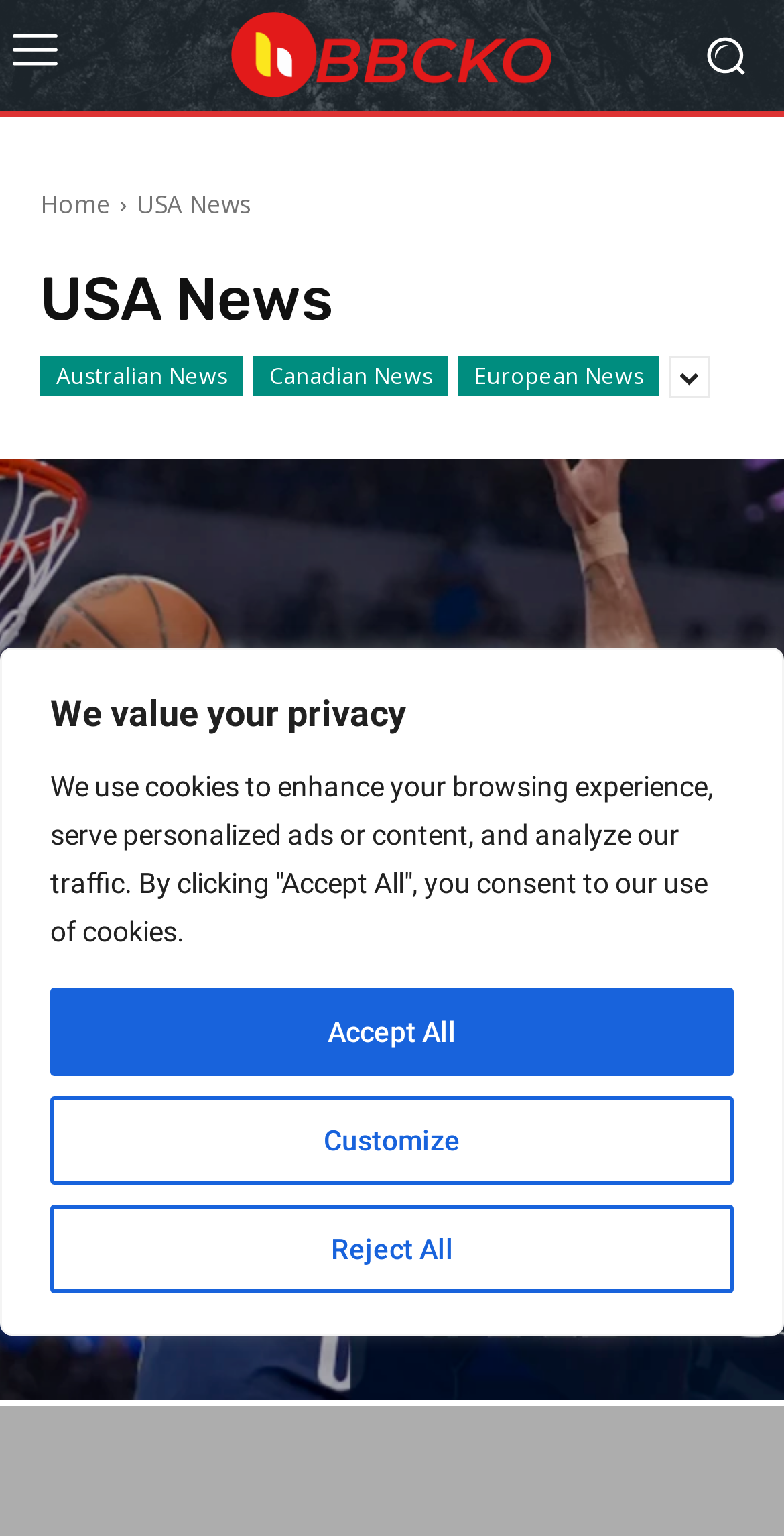Please specify the bounding box coordinates of the element that should be clicked to execute the given instruction: 'Go to the BBC page'. Ensure the coordinates are four float numbers between 0 and 1, expressed as [left, top, right, bottom].

[0.314, 0.714, 0.391, 0.737]